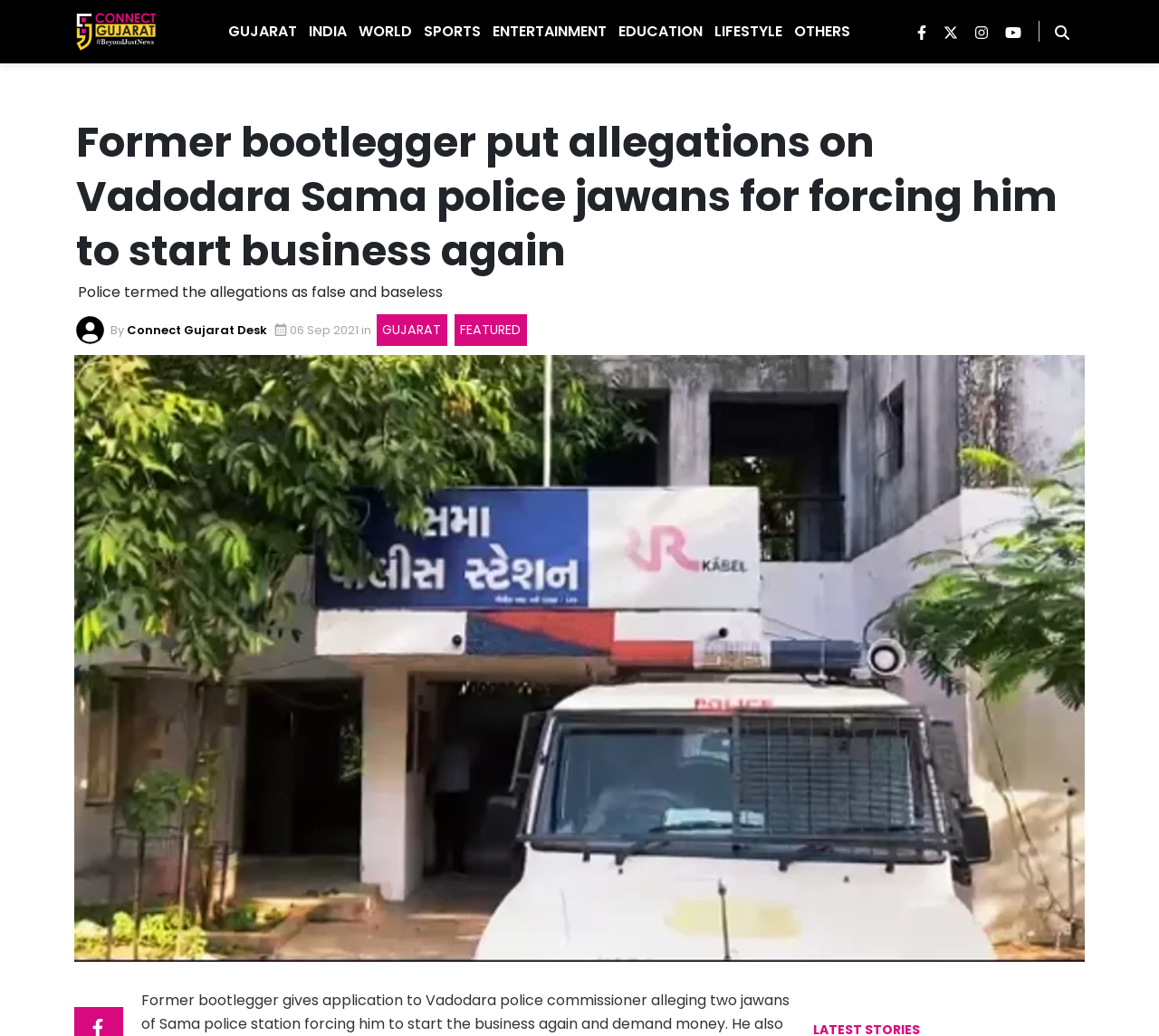Find the bounding box coordinates of the element I should click to carry out the following instruction: "Click on the Entertainment link".

[0.419, 0.0, 0.523, 0.061]